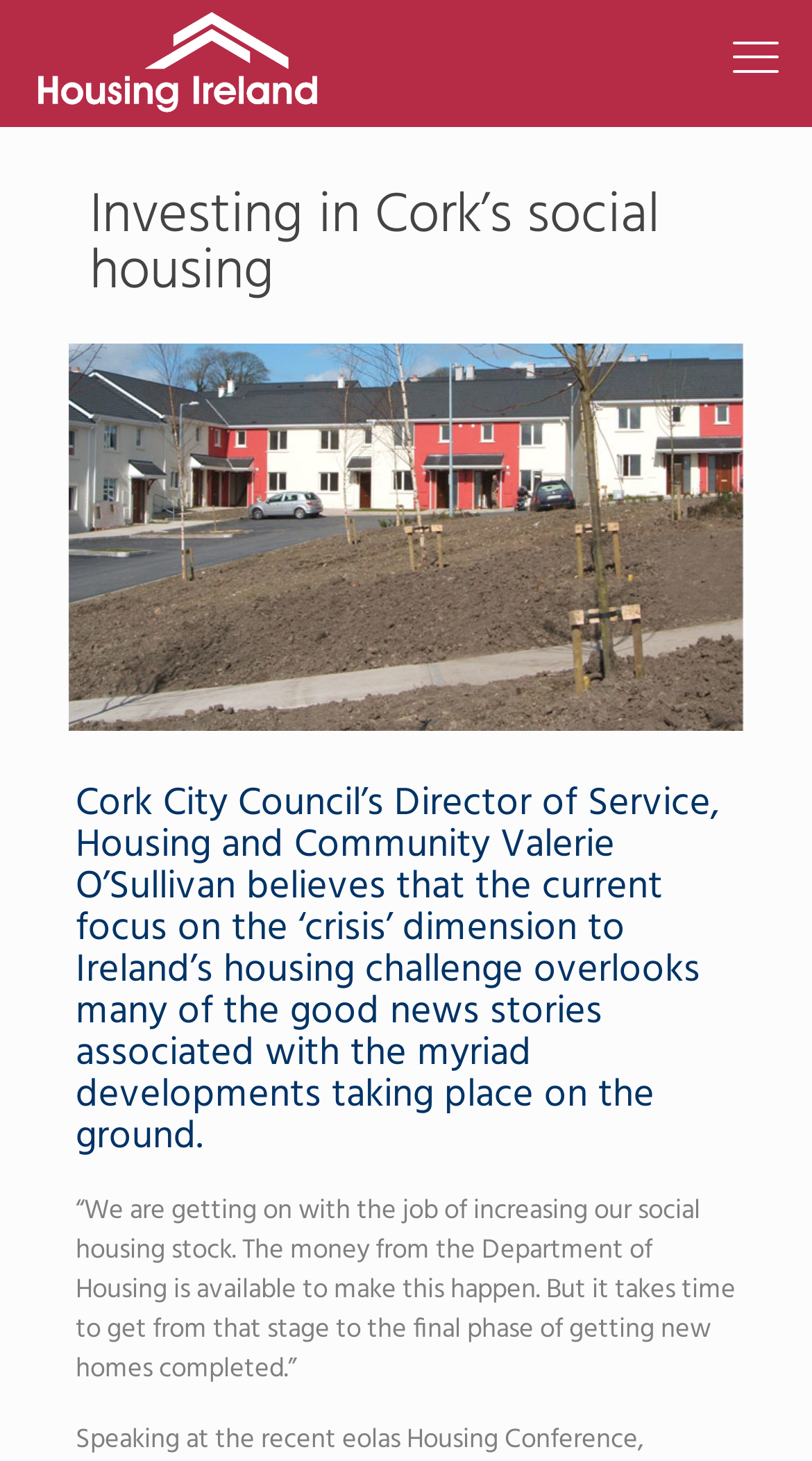Highlight the bounding box of the UI element that corresponds to this description: "title="Housing Ireland Magazine"".

[0.038, 0.007, 0.396, 0.078]